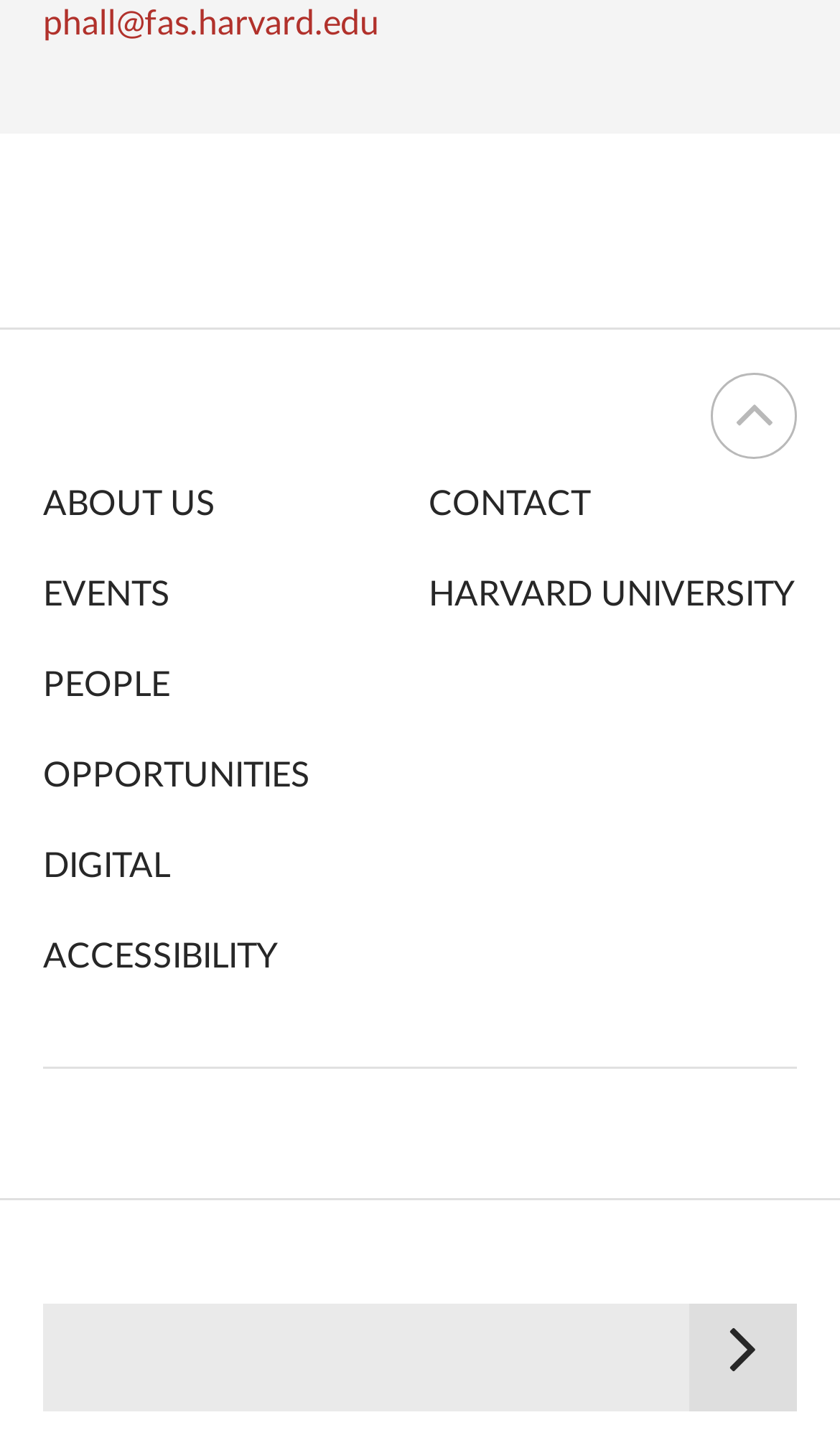Identify the bounding box coordinates of the section that should be clicked to achieve the task described: "contact us".

[0.511, 0.338, 0.703, 0.362]